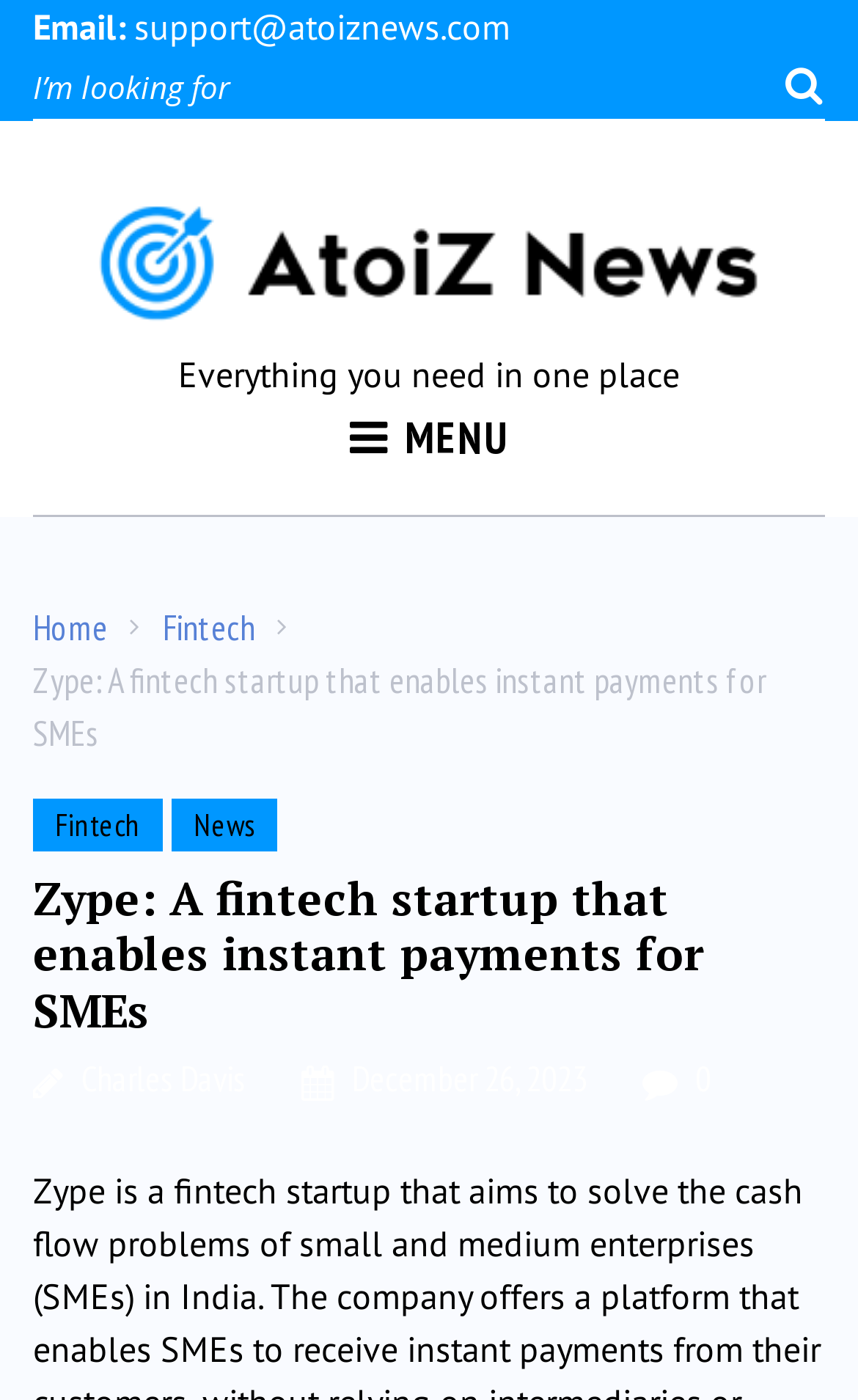What is the email address for support?
Refer to the image and provide a detailed answer to the question.

The email address for support can be found in the top section of the webpage, where it says 'Email:' followed by the email address 'support@atoiznews.com'.